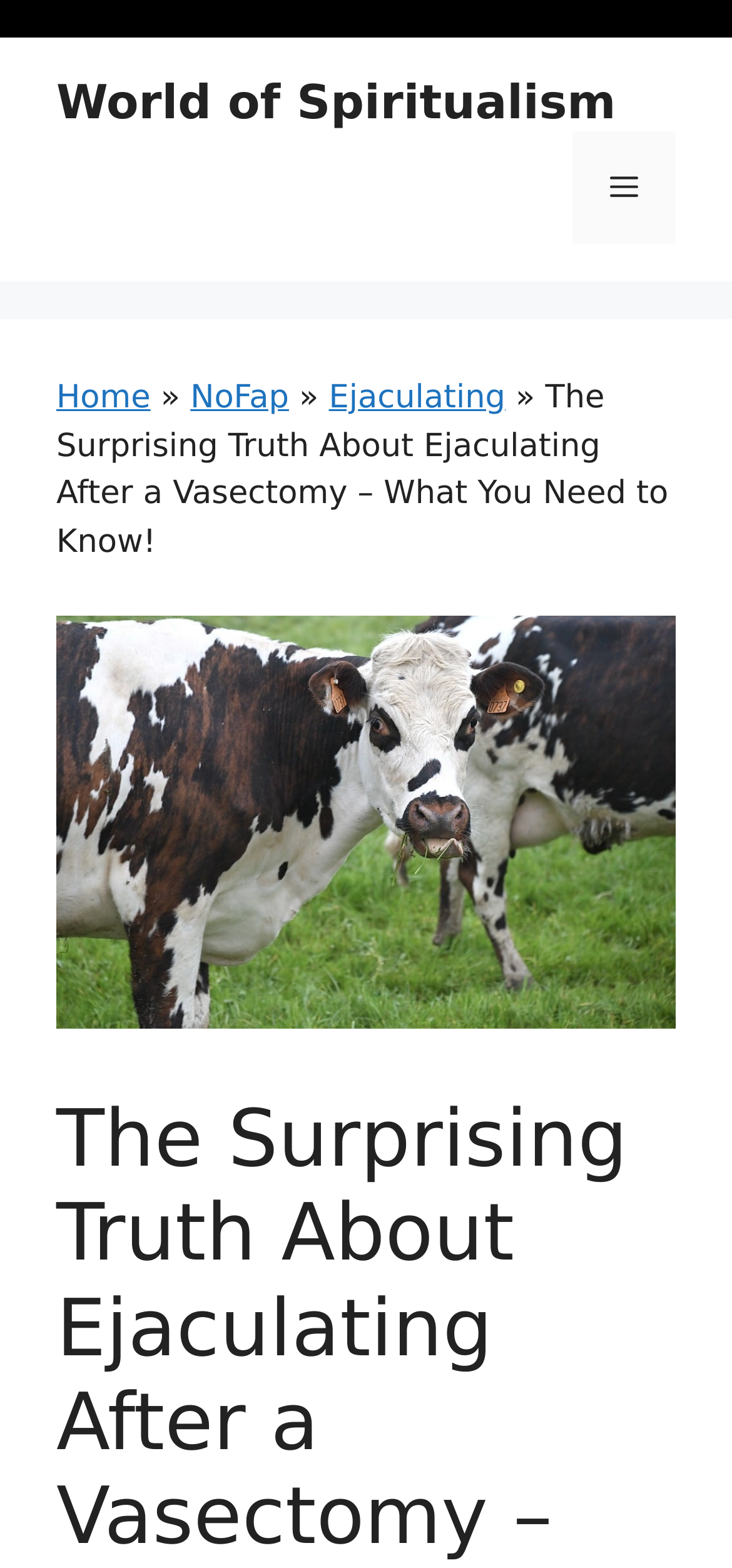Determine the bounding box coordinates for the HTML element mentioned in the following description: "World of Spiritualism". The coordinates should be a list of four floats ranging from 0 to 1, represented as [left, top, right, bottom].

[0.077, 0.048, 0.841, 0.083]